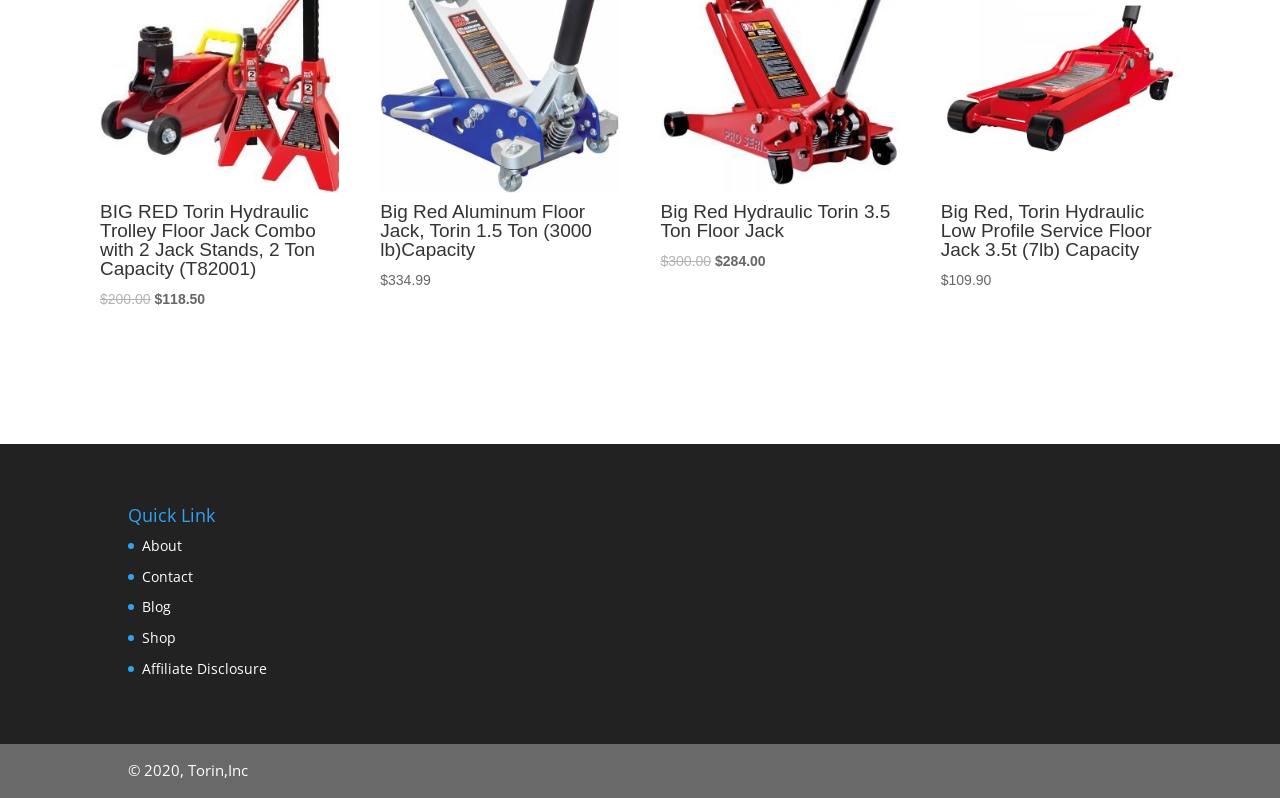How many products are listed on this webpage?
Answer the question with a detailed and thorough explanation.

There are four product listings on this webpage, each with a heading and a price. The products are BIG RED Torin Hydraulic Trolley Floor Jack Combo, Big Red Aluminum Floor Jack, Big Red Hydraulic Torin 3.5 Ton Floor Jack, and Big Red, Torin Hydraulic Low Profile Service Floor Jack.